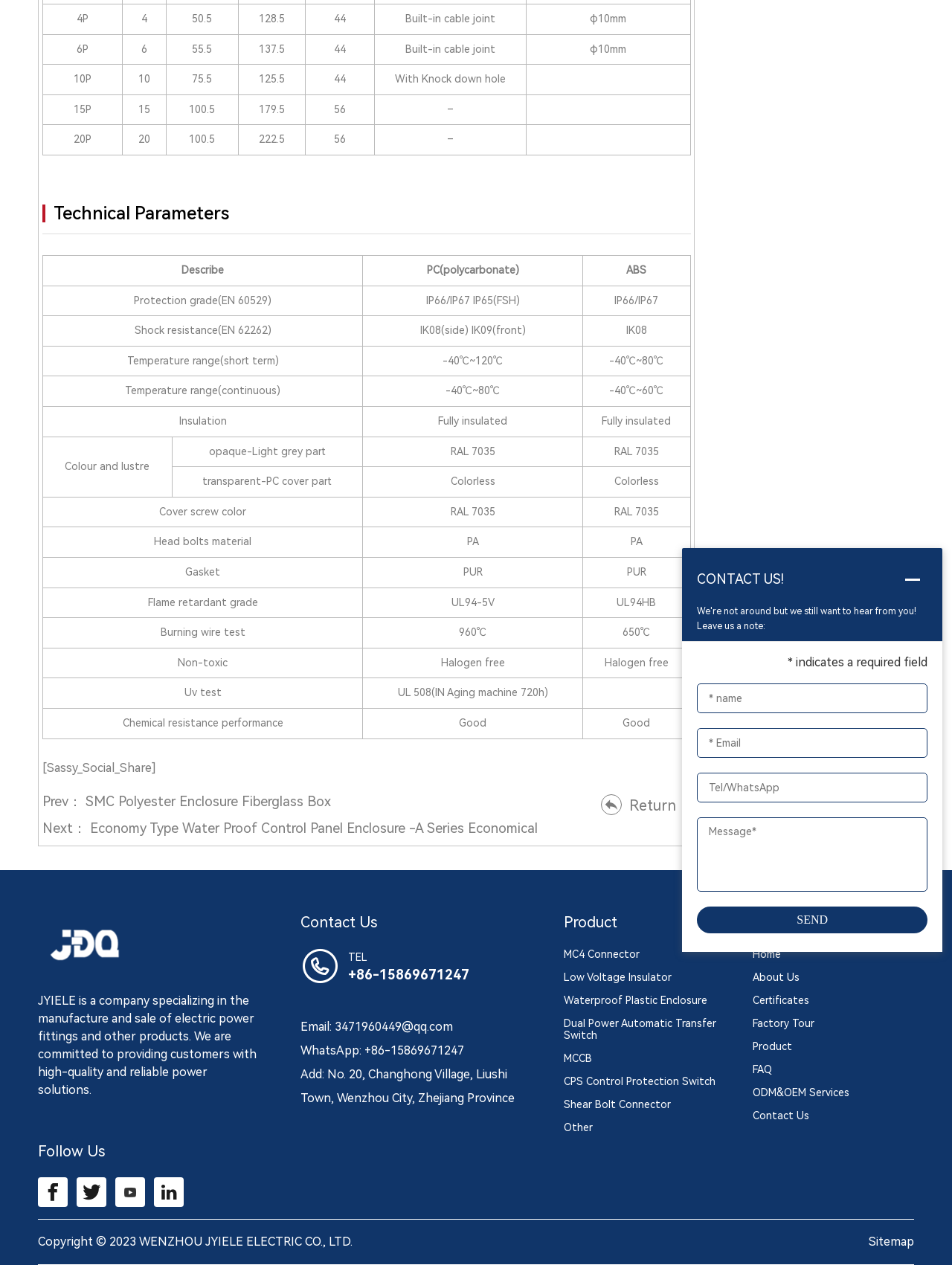What is the temperature range of the product for short-term use? From the image, respond with a single word or brief phrase.

-40℃~120℃